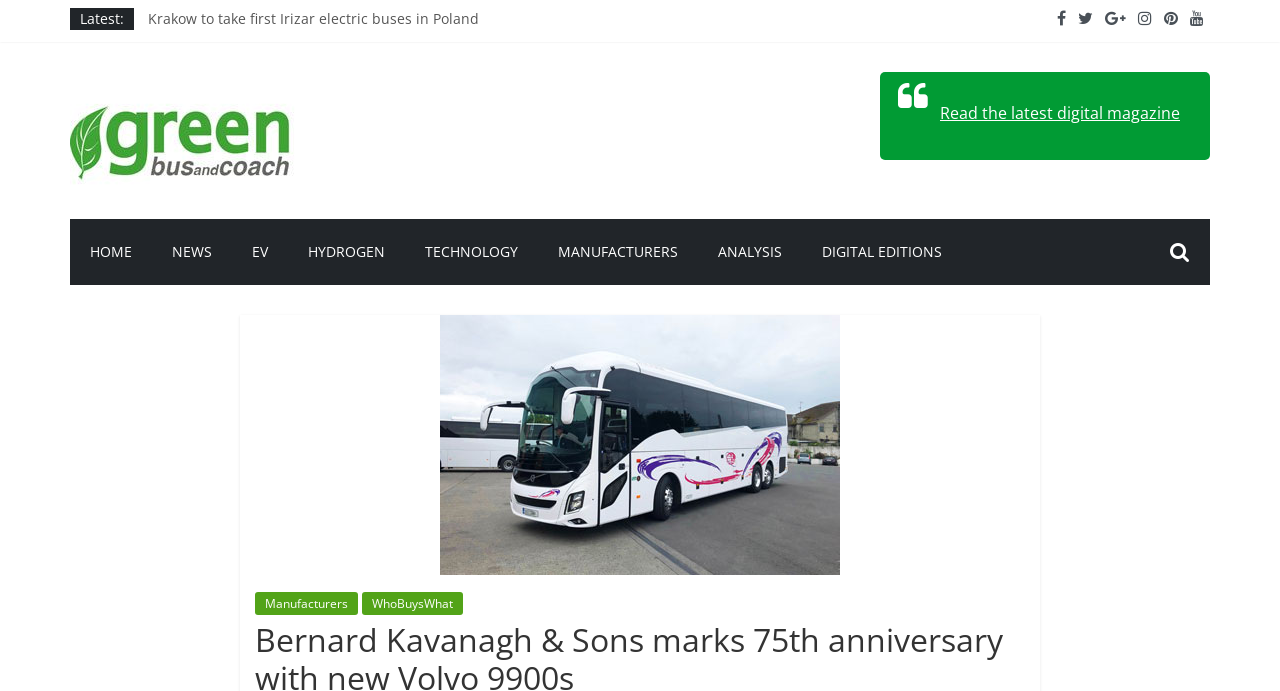Could you provide the bounding box coordinates for the portion of the screen to click to complete this instruction: "Learn about Manufacturers"?

[0.42, 0.317, 0.545, 0.413]